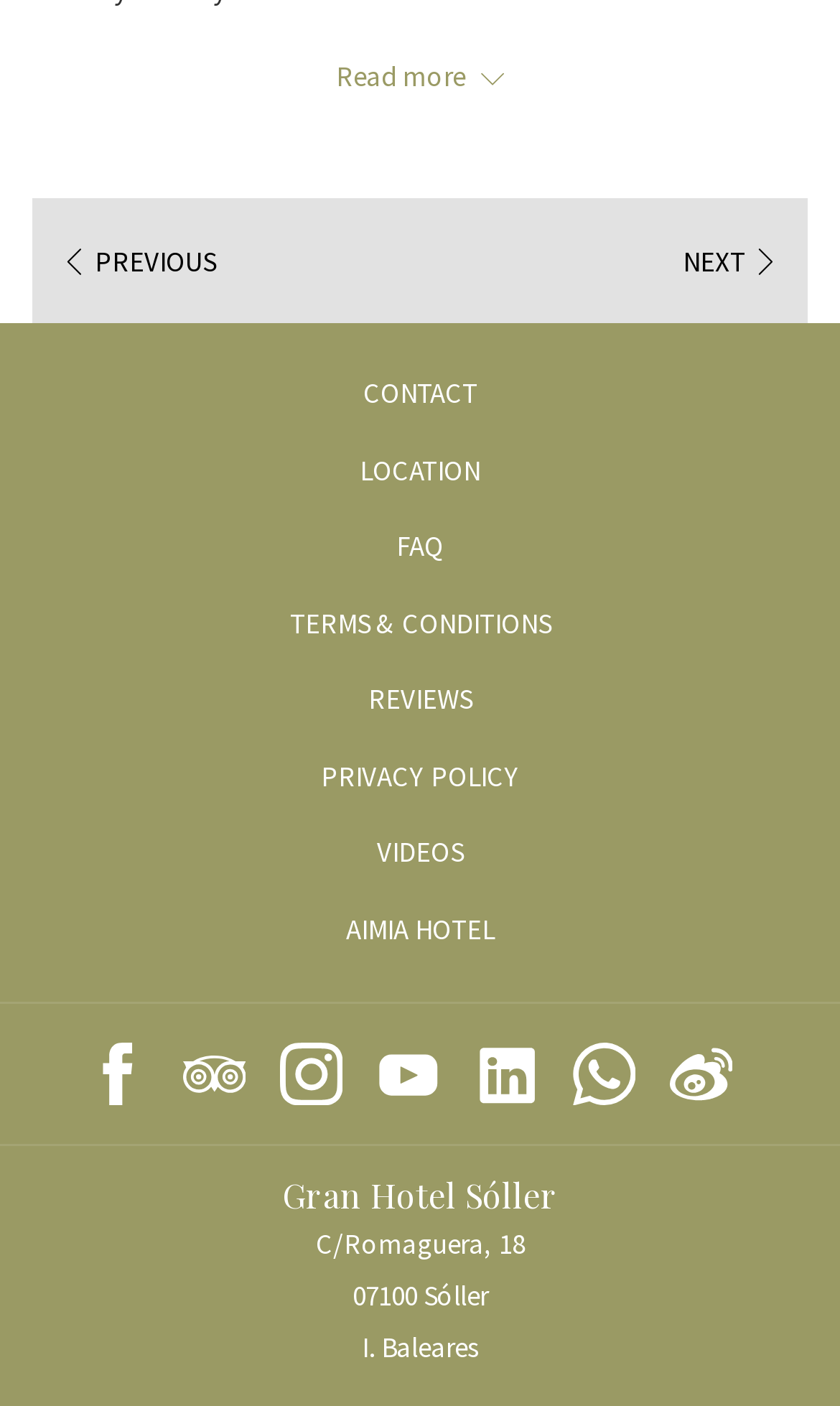Determine the bounding box coordinates of the clickable area required to perform the following instruction: "Read more about Plaça de la Constitució". The coordinates should be represented as four float numbers between 0 and 1: [left, top, right, bottom].

[0.038, 0.037, 0.962, 0.074]